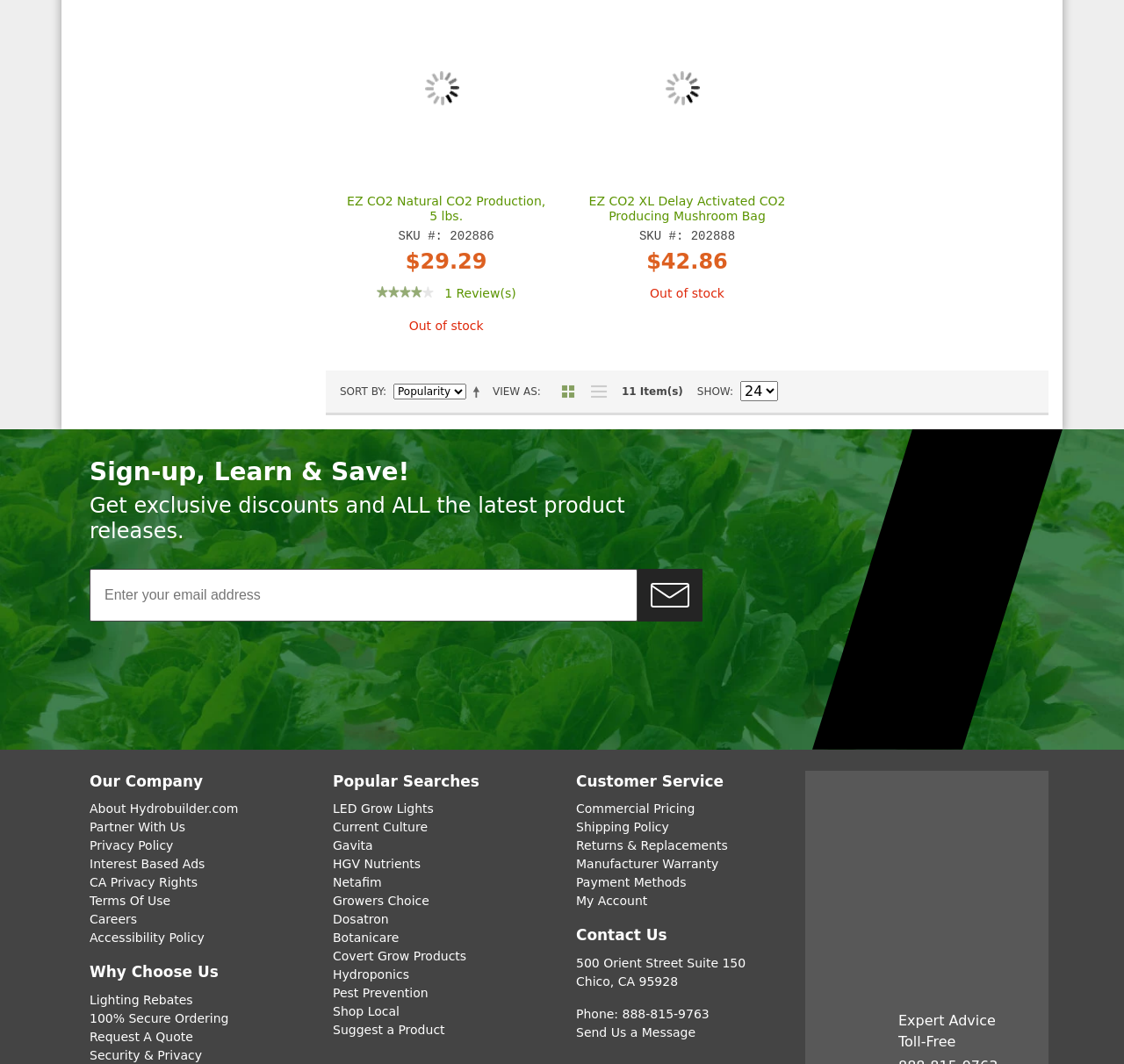Determine the bounding box coordinates of the clickable region to follow the instruction: "Go to HOME page".

None